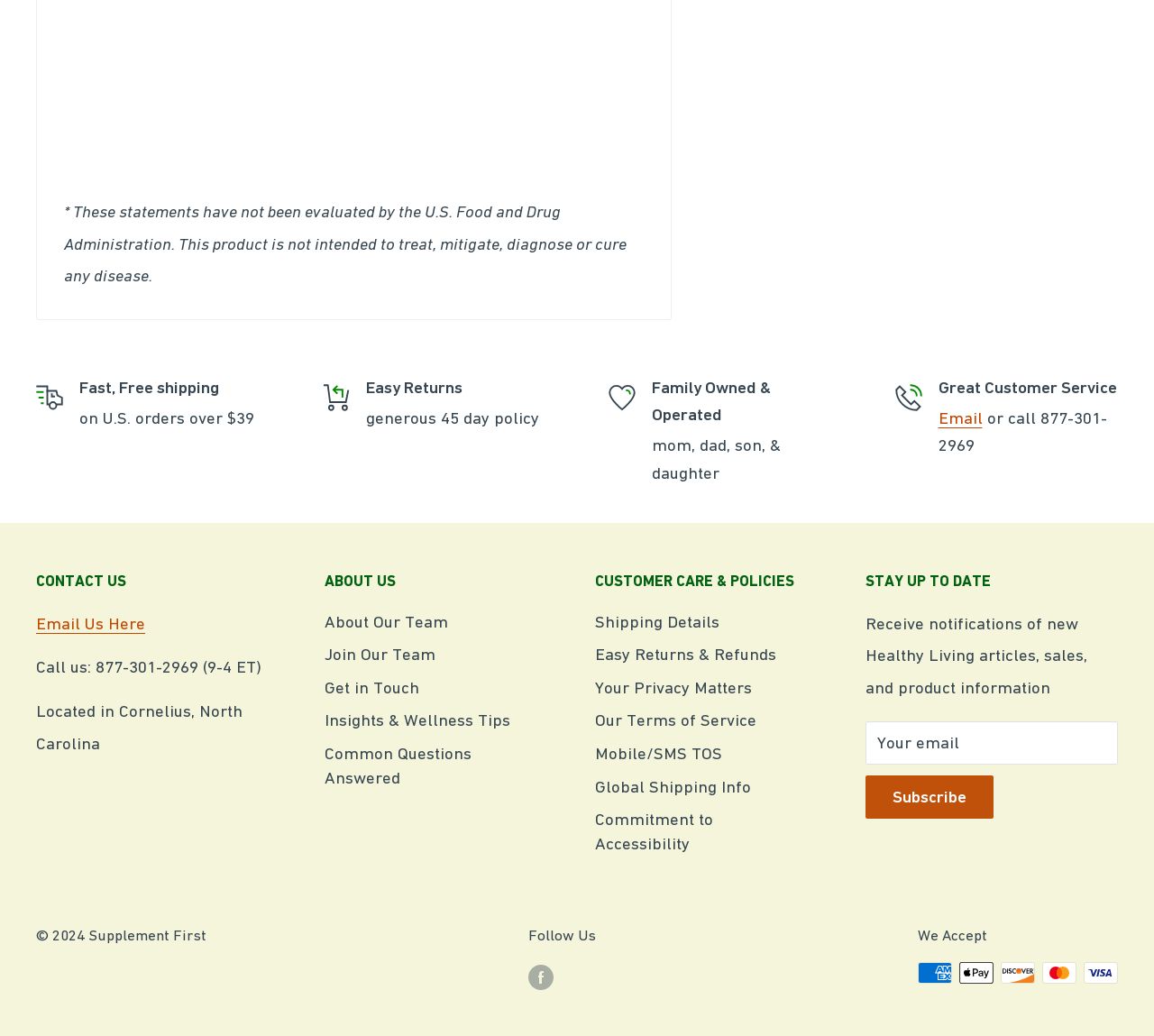How can I contact the company?
Look at the screenshot and provide an in-depth answer.

The company provides multiple ways to contact them, including emailing them through the 'Email' link or calling them at 877-301-2969, which is mentioned in the 'Great Customer Service' section.